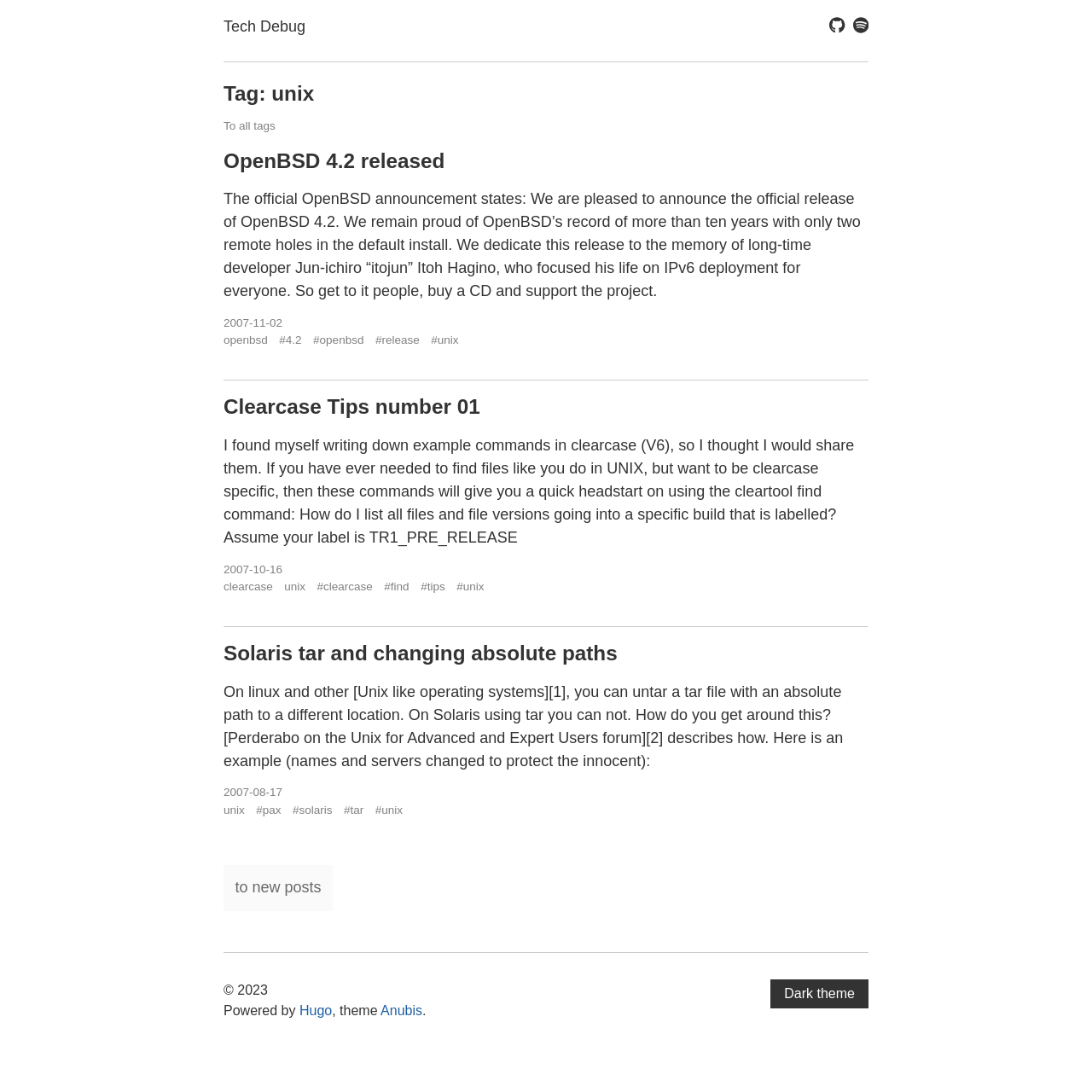Please identify the bounding box coordinates of the clickable region that I should interact with to perform the following instruction: "Visit the Spotify page". The coordinates should be expressed as four float numbers between 0 and 1, i.e., [left, top, right, bottom].

[0.781, 0.016, 0.795, 0.033]